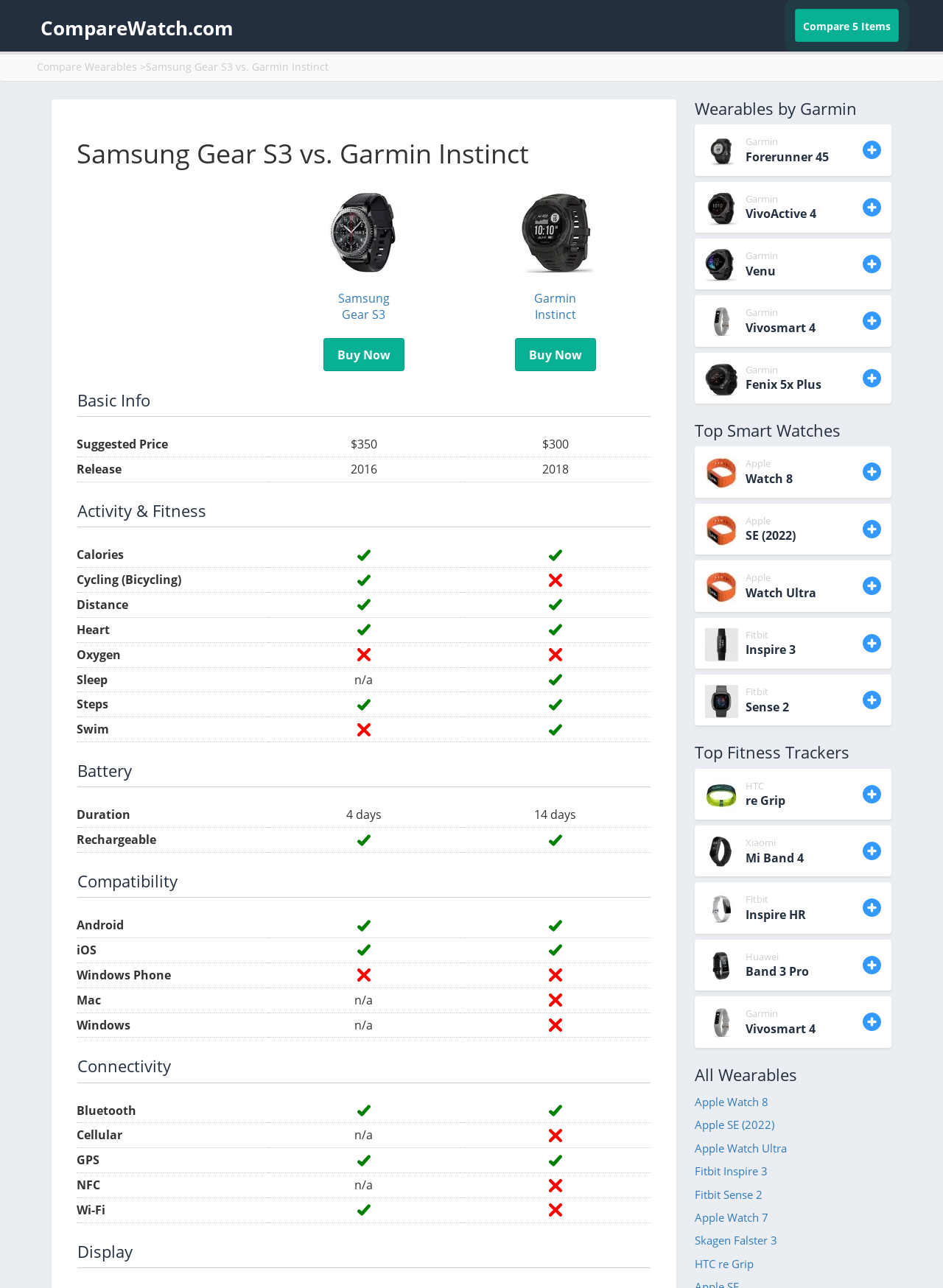Give a detailed explanation of the elements present on the webpage.

This webpage is a comparison page for the Samsung Gear S3 and Garmin Instinct smartwatches. At the top, there is a heading that reads "Samsung Gear S3 vs. Garmin Instinct" and a table with two columns, one for each smartwatch. The table has several rows, each comparing a specific feature of the two devices, such as suggested price, release date, and various fitness tracking features like calories, cycling, distance, heart rate, oxygen levels, sleep, steps, and swimming.

Below the heading, there are two images, one for each smartwatch, with links to compare and buy the devices. The images are positioned side by side, with the Samsung Gear S3 on the left and the Garmin Instinct on the right.

The table is divided into sections, with headings like "Basic Info", "Activity & Fitness", and "Battery". Each section has several rows, with the features listed in the left column and the corresponding information for each smartwatch in the right columns.

There are also links to compare five items and to compare wearables at the top of the page, as well as a link to the website's homepage.